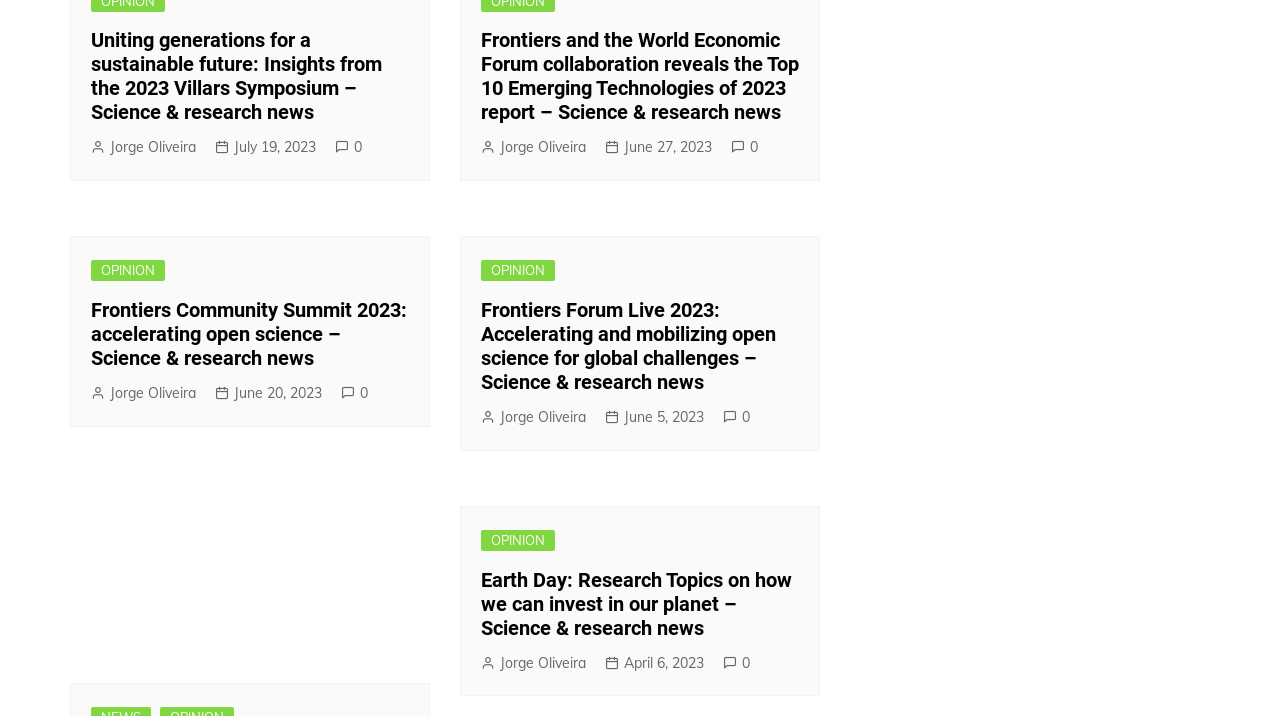Please identify the bounding box coordinates of the element on the webpage that should be clicked to follow this instruction: "Check the opinion by Jorge Oliveira on June 27, 2023". The bounding box coordinates should be given as four float numbers between 0 and 1, formatted as [left, top, right, bottom].

[0.473, 0.19, 0.556, 0.221]